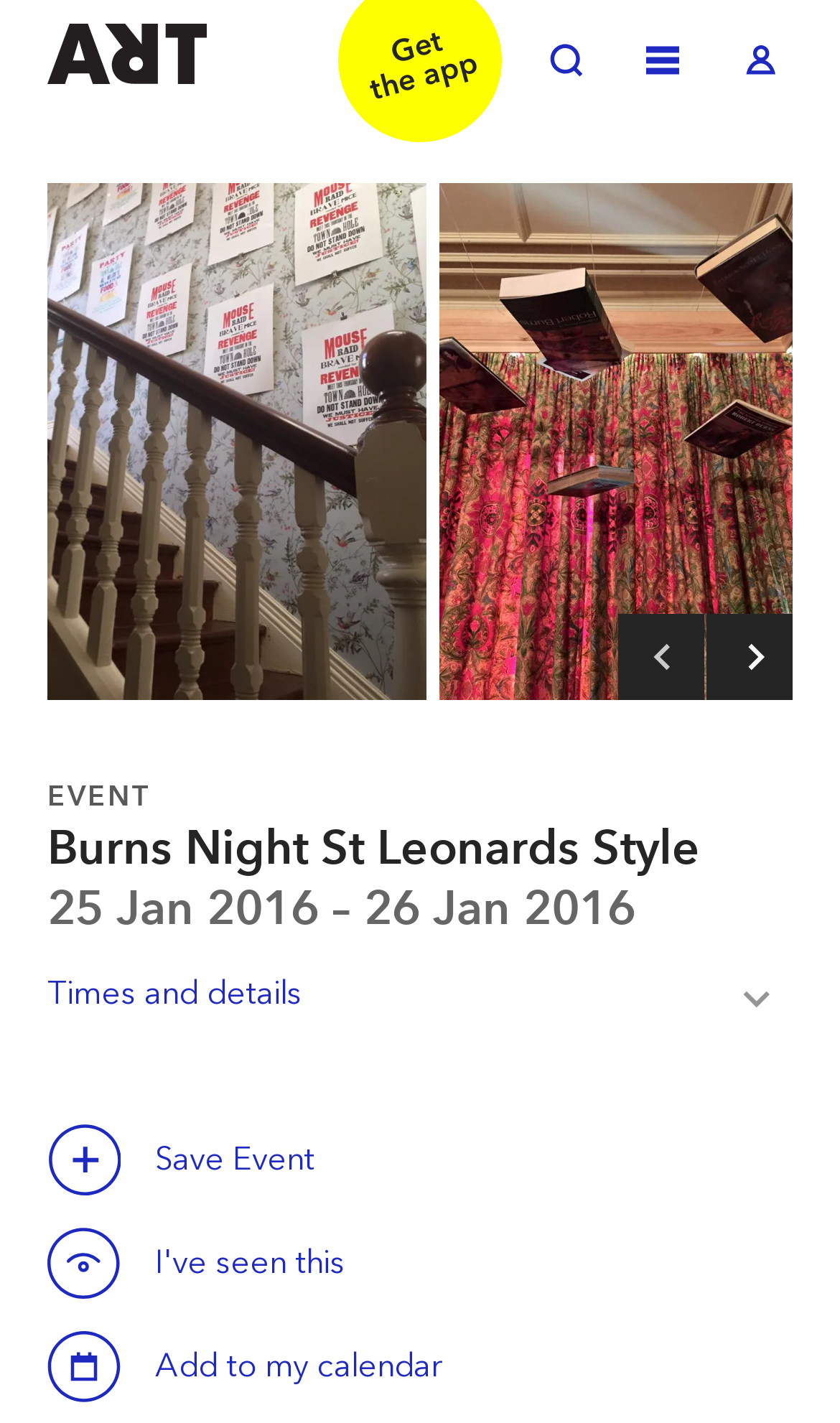Find the bounding box coordinates corresponding to the UI element with the description: "aria-label="Zoom in"". The coordinates should be formatted as [left, top, right, bottom], with values as floats between 0 and 1.

[0.524, 0.129, 0.985, 0.492]